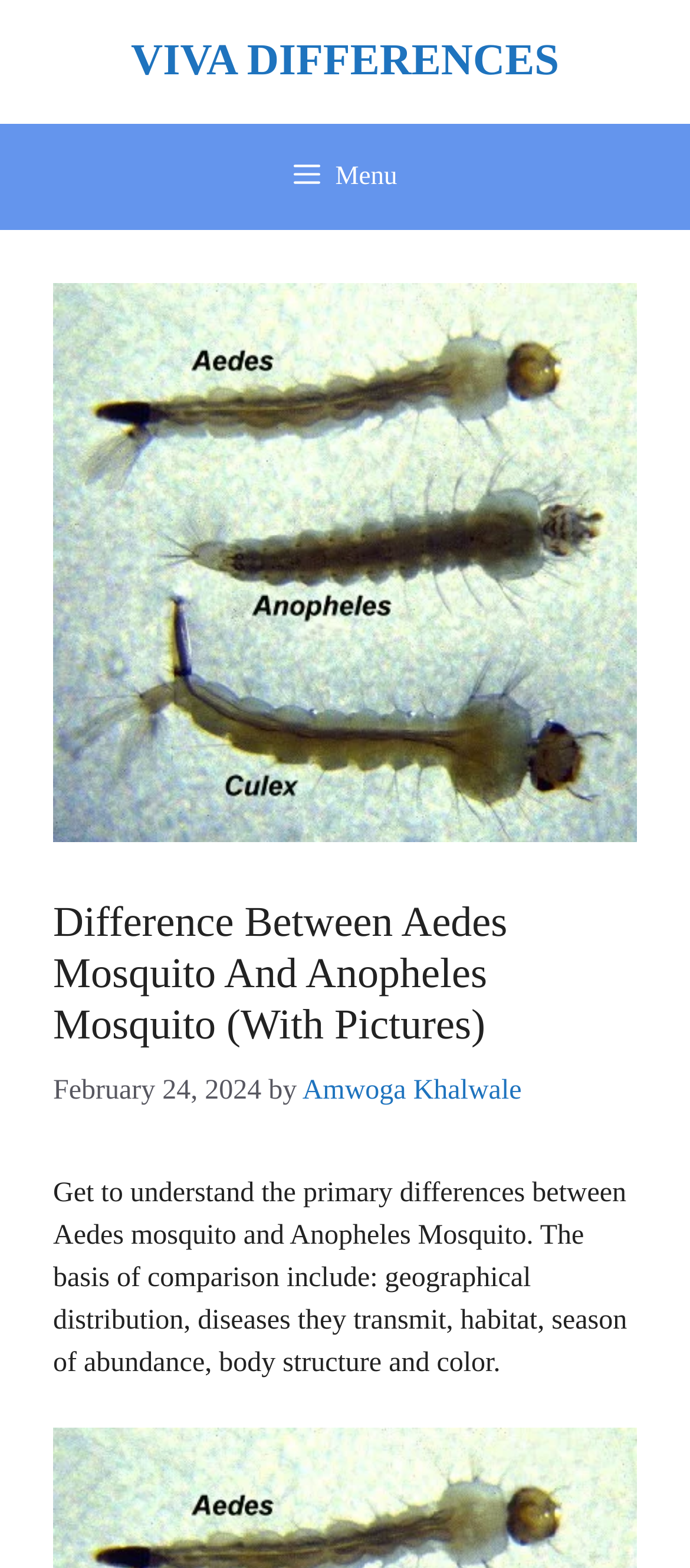What are the basis of comparison between Aedes and Anopheles Mosquito?
Refer to the image and give a detailed answer to the question.

The basis of comparison between Aedes and Anopheles Mosquito can be found in the introductory paragraph, which says 'Get to understand the primary differences between Aedes mosquito and Anopheles Mosquito. The basis of comparison include: geographical distribution, diseases they transmit, habitat, season of abundance, body structure and color'.